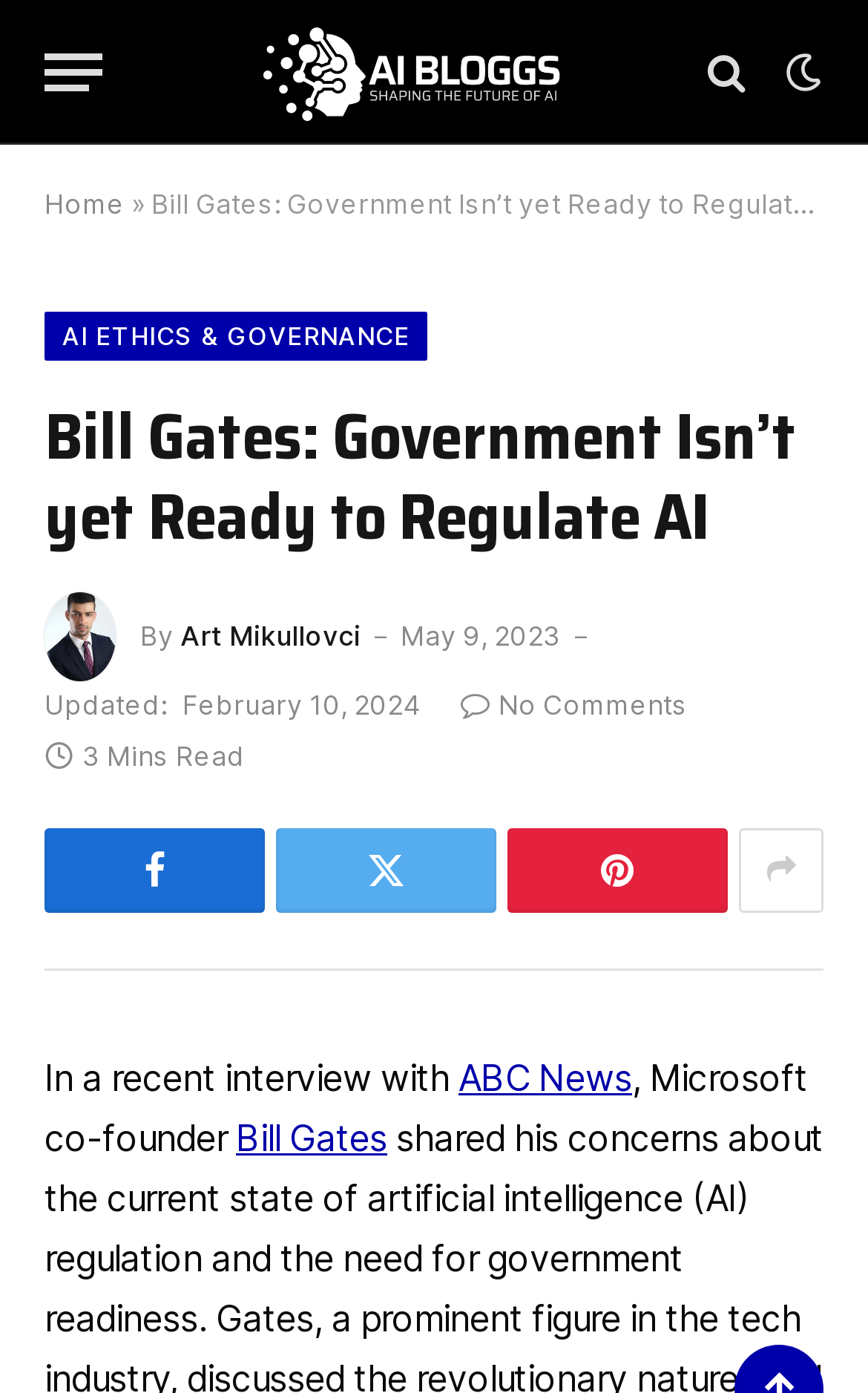Please locate the bounding box coordinates of the element's region that needs to be clicked to follow the instruction: "Read the article by Art Mikullovci". The bounding box coordinates should be provided as four float numbers between 0 and 1, i.e., [left, top, right, bottom].

[0.208, 0.444, 0.415, 0.468]